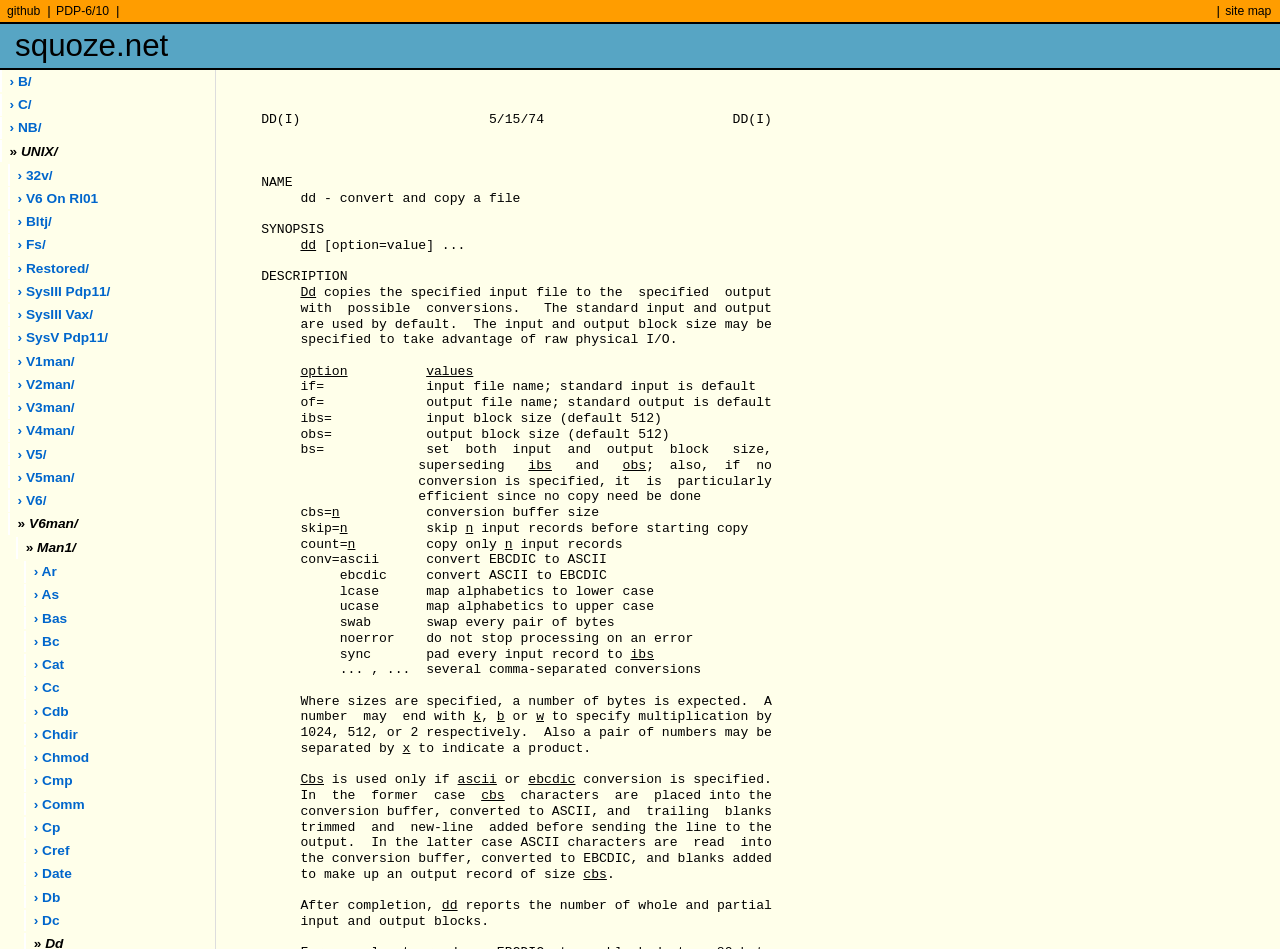Please determine the bounding box coordinates of the clickable area required to carry out the following instruction: "follow the link to V6man". The coordinates must be four float numbers between 0 and 1, represented as [left, top, right, bottom].

[0.006, 0.54, 0.168, 0.563]